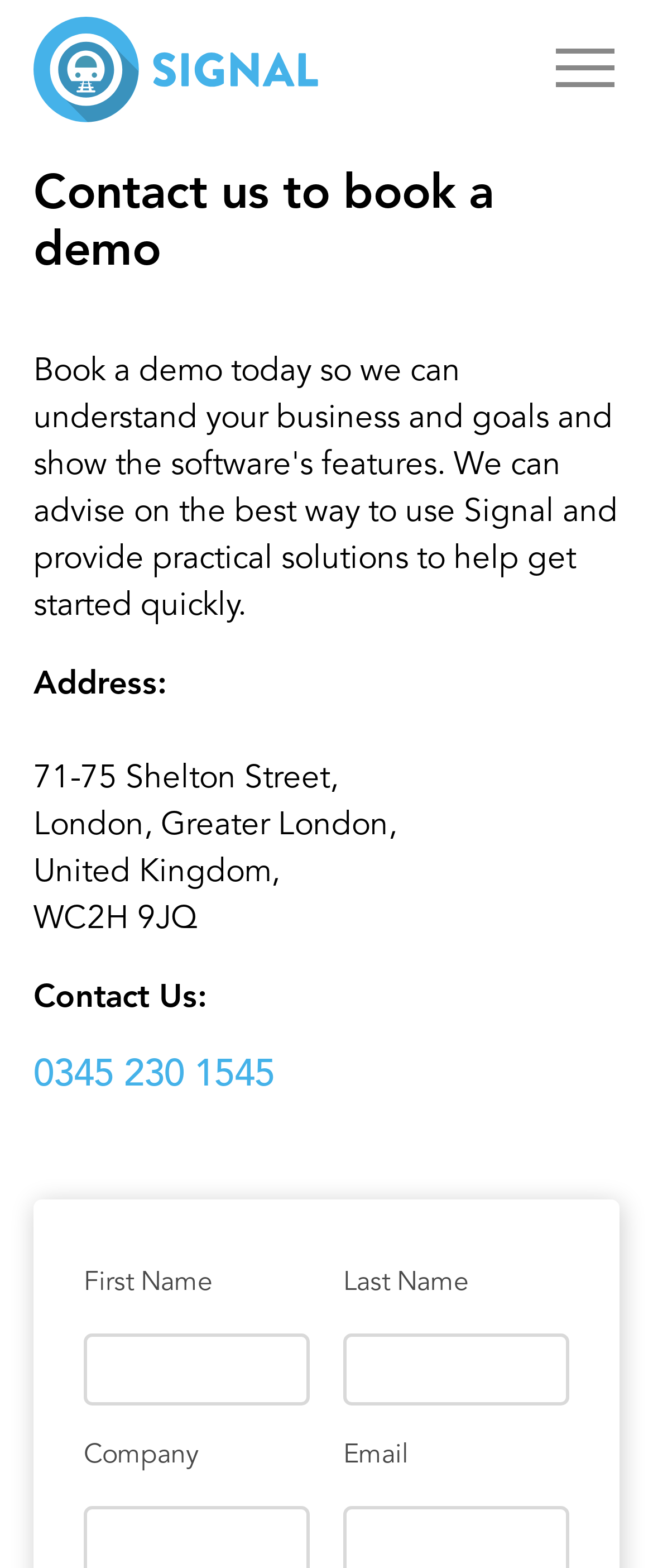Locate the UI element that matches the description parent_node: First Name name="field51989_0_0_51984_0_0" in the webpage screenshot. Return the bounding box coordinates in the format (top-left x, top-left y, bottom-right x, bottom-right y), with values ranging from 0 to 1.

[0.128, 0.851, 0.474, 0.897]